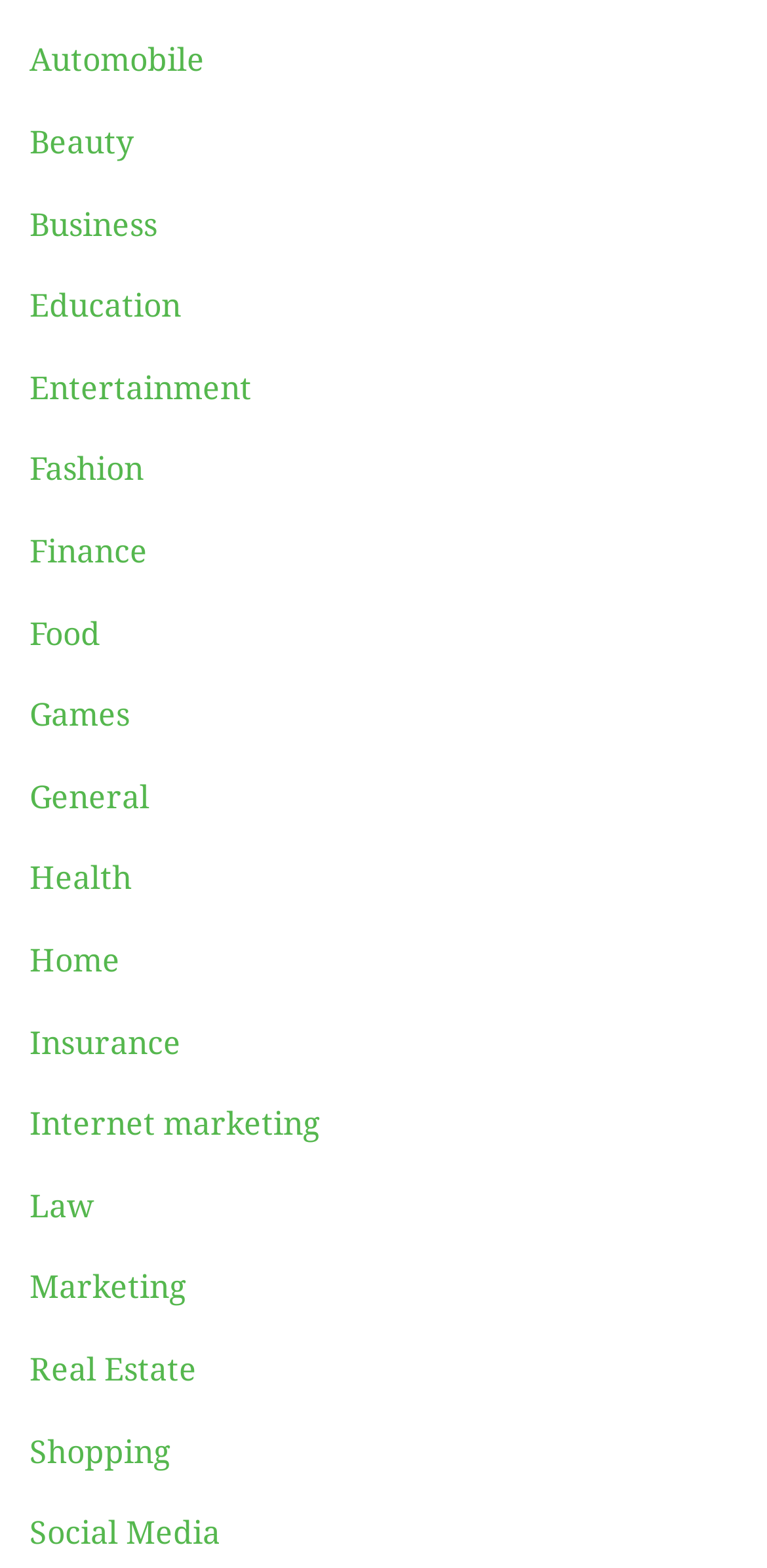What is the category located at the top?
Using the image, answer in one word or phrase.

Automobile